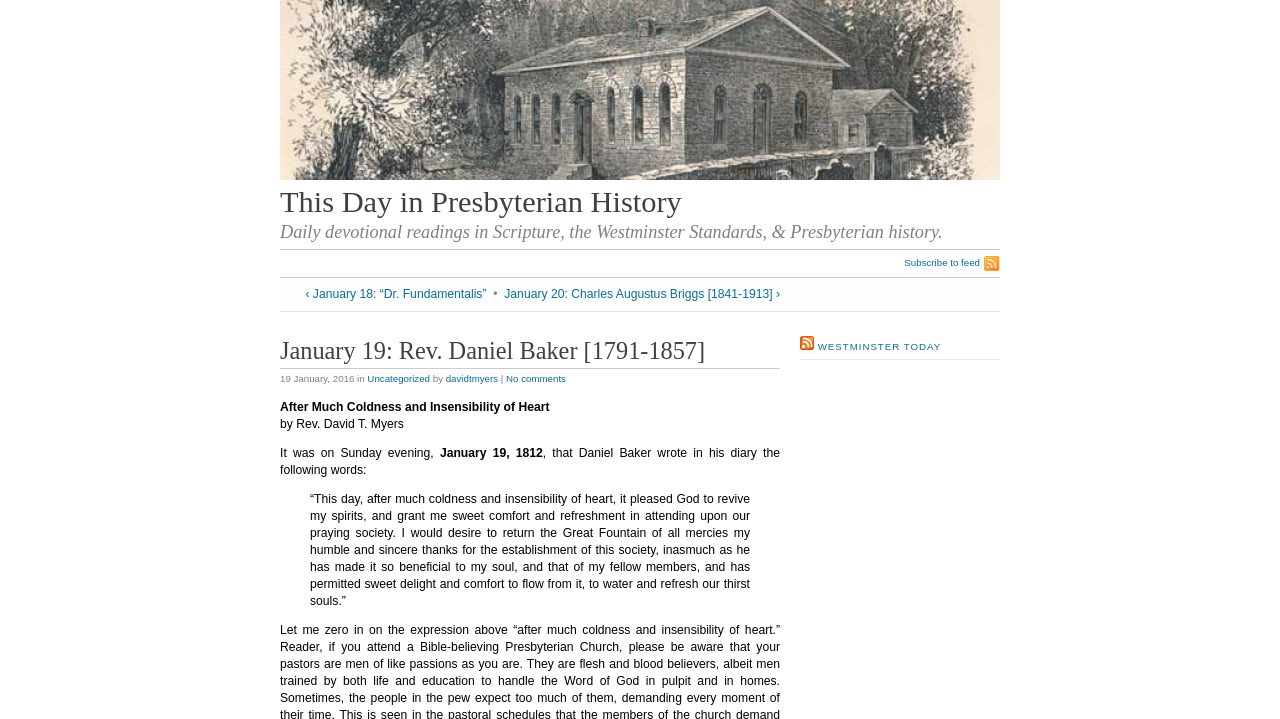What is the name of the praying society mentioned?
Based on the image, please offer an in-depth response to the question.

I searched the webpage for any mention of the name of the praying society, but it is not explicitly mentioned. The diary entry only refers to it as 'our praying society'.